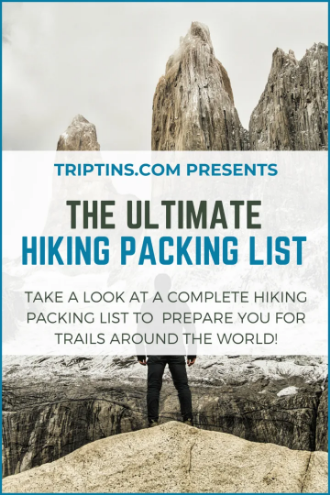Utilize the information from the image to answer the question in detail:
What is the website presenting the content?

The text 'TRIPTINS.COM PRESENTS' is presented in a smaller font above the title, setting the context for the content and indicating that TripTins.com is the website presenting the ultimate hiking packing list.